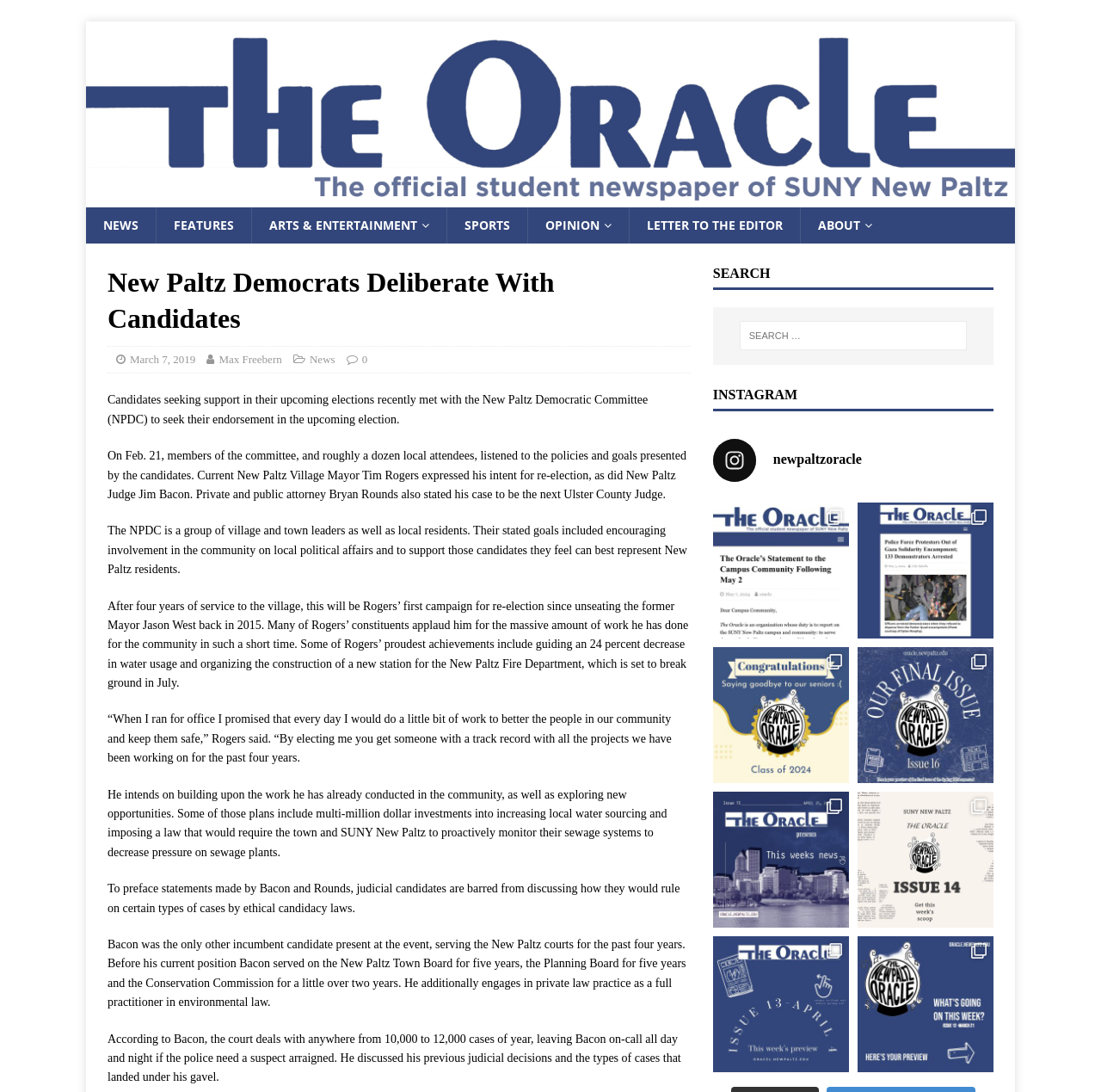What are the candidates seeking in their upcoming elections?
Give a detailed response to the question by analyzing the screenshot.

I found the answer by reading the first paragraph of the article, which states that the candidates met with the New Paltz Democratic Committee to seek their endorsement in the upcoming election.